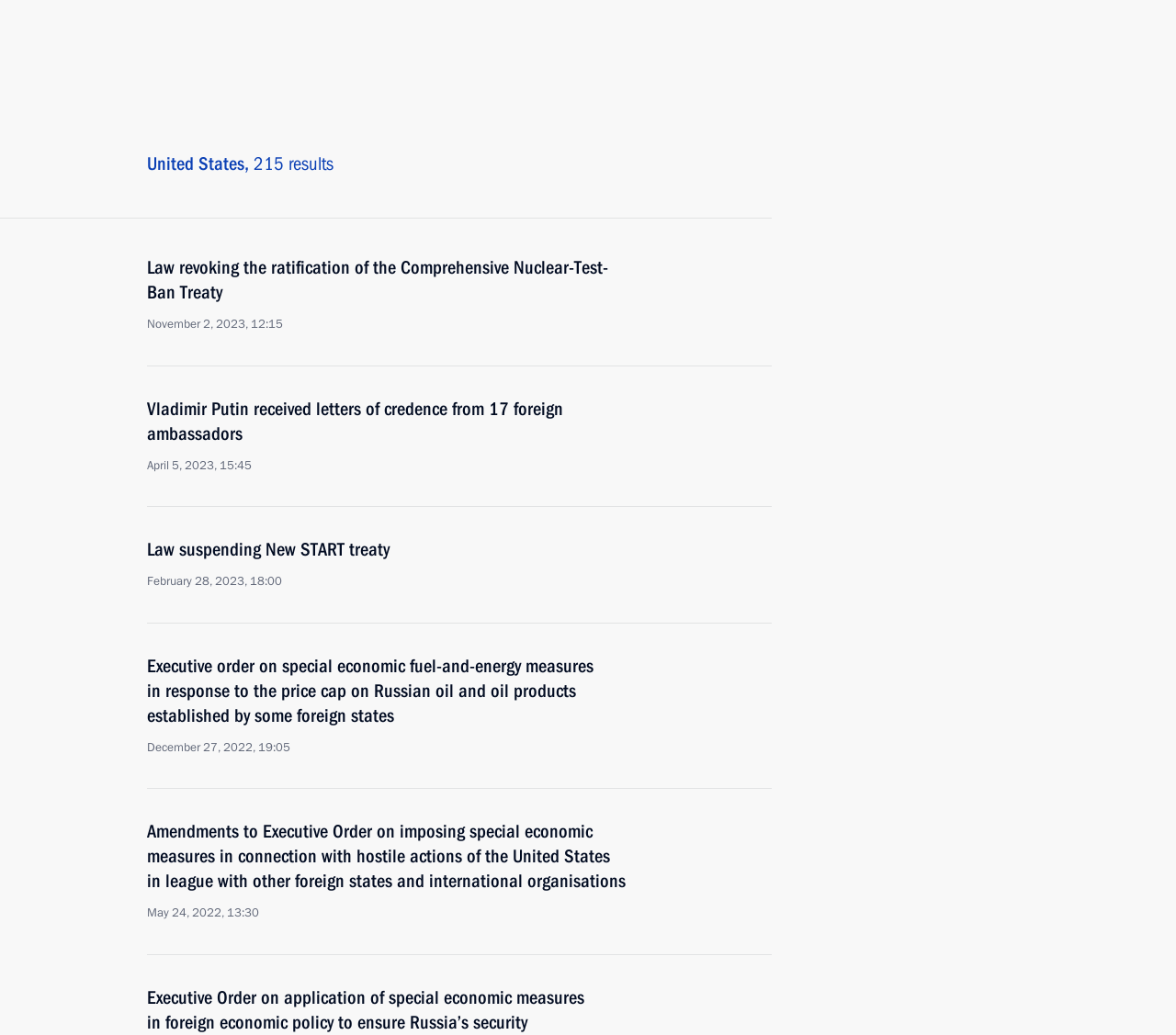Generate the title text from the webpage.

Telephone conversation with US President Joseph Biden